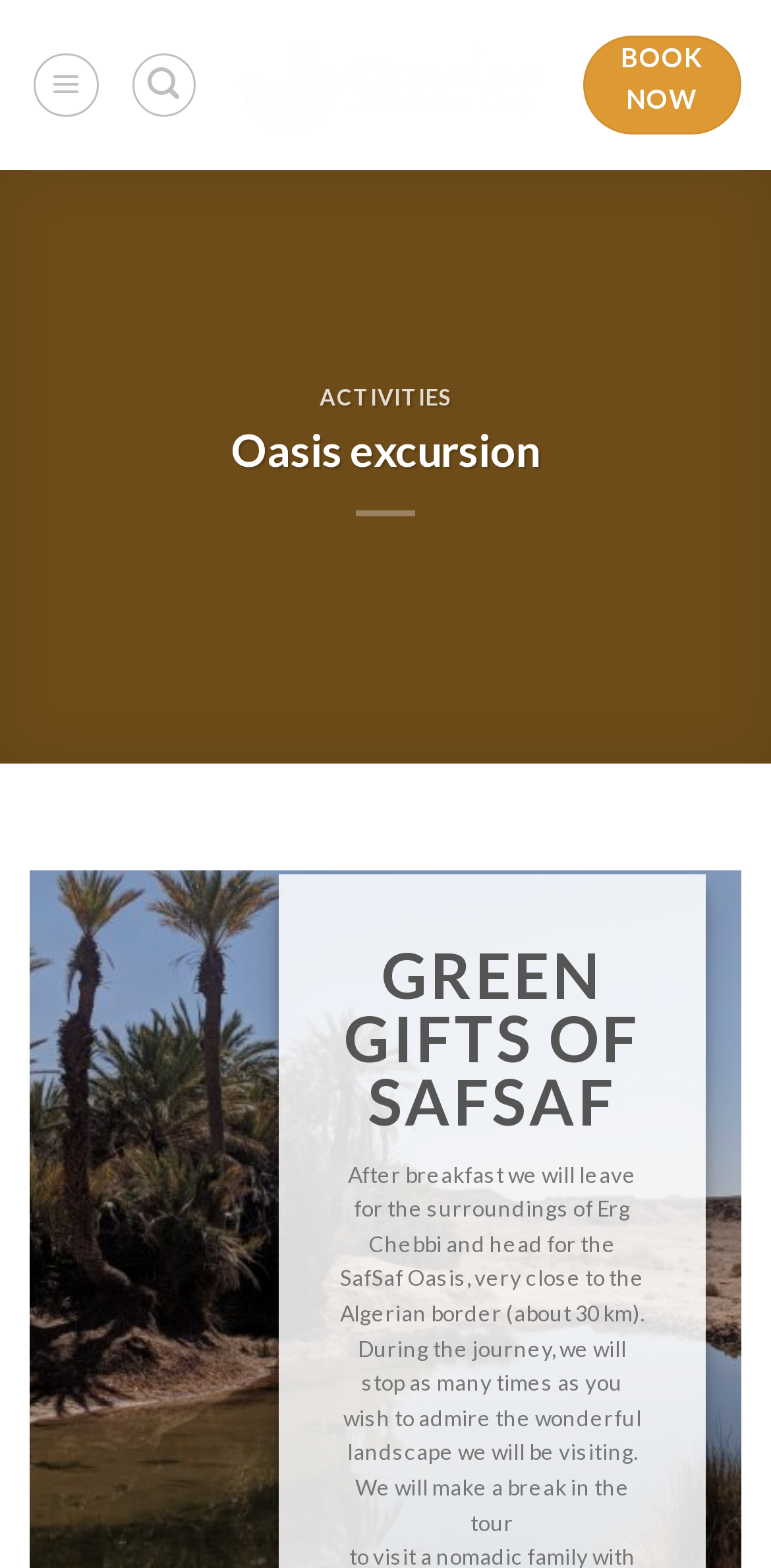Bounding box coordinates are specified in the format (top-left x, top-left y, bottom-right x, bottom-right y). All values are floating point numbers bounded between 0 and 1. Please provide the bounding box coordinate of the region this sentence describes: Menu

[0.042, 0.034, 0.128, 0.074]